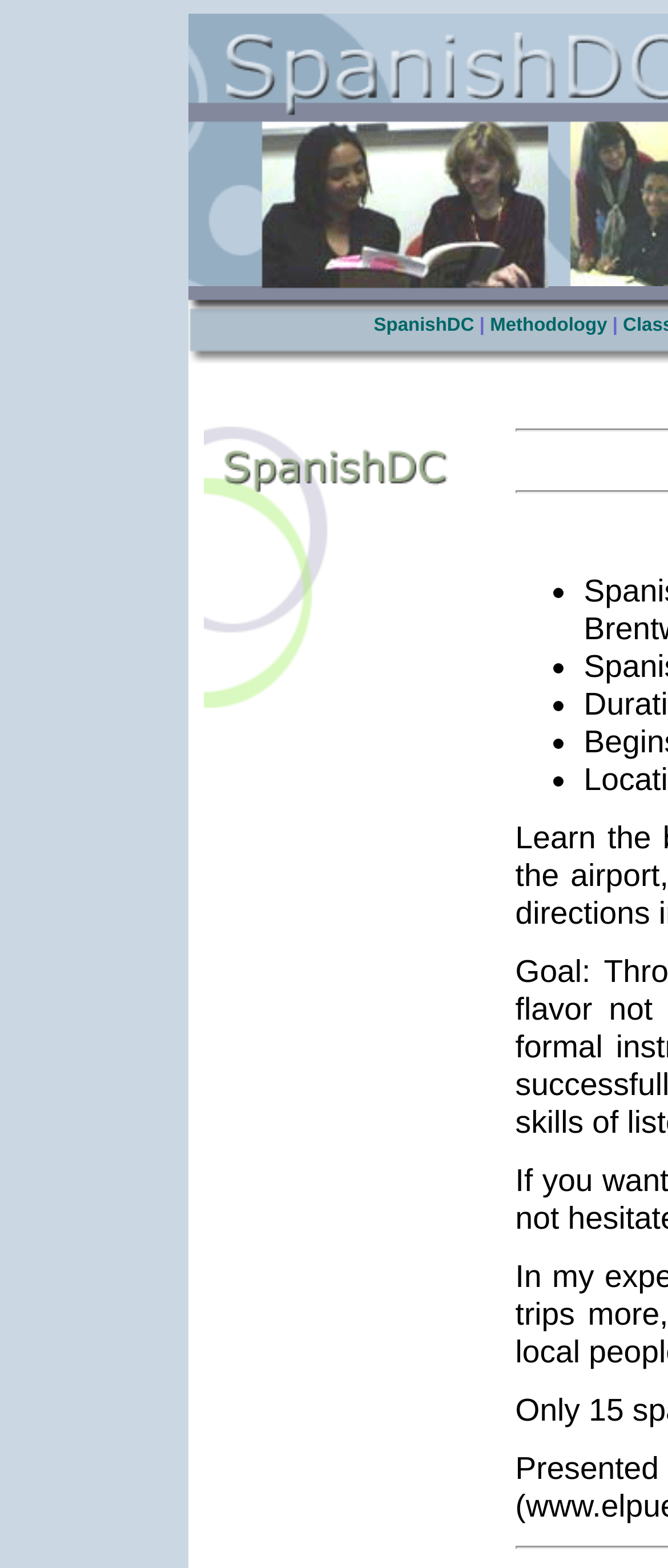Determine the bounding box coordinates for the UI element matching this description: "Methodology".

[0.733, 0.201, 0.909, 0.214]